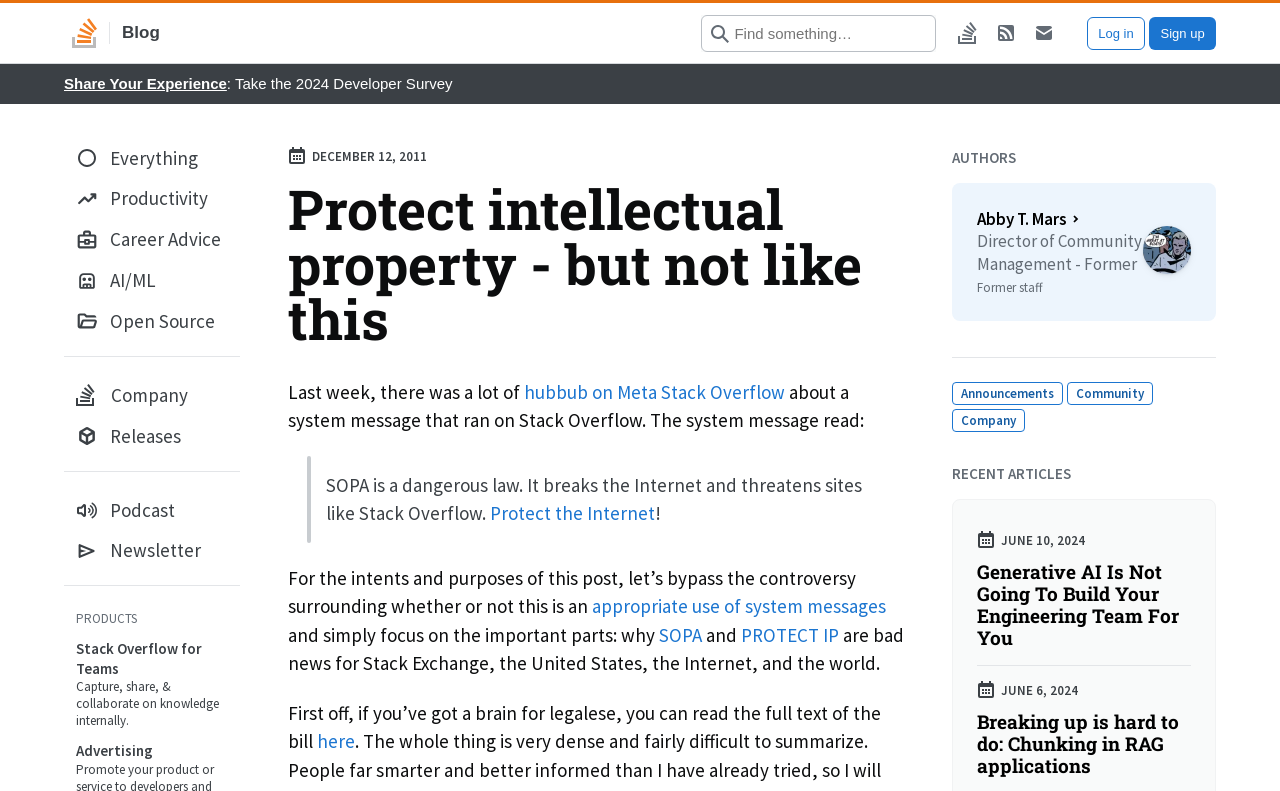Please identify the bounding box coordinates of the element I need to click to follow this instruction: "Share your experience".

[0.05, 0.095, 0.177, 0.116]